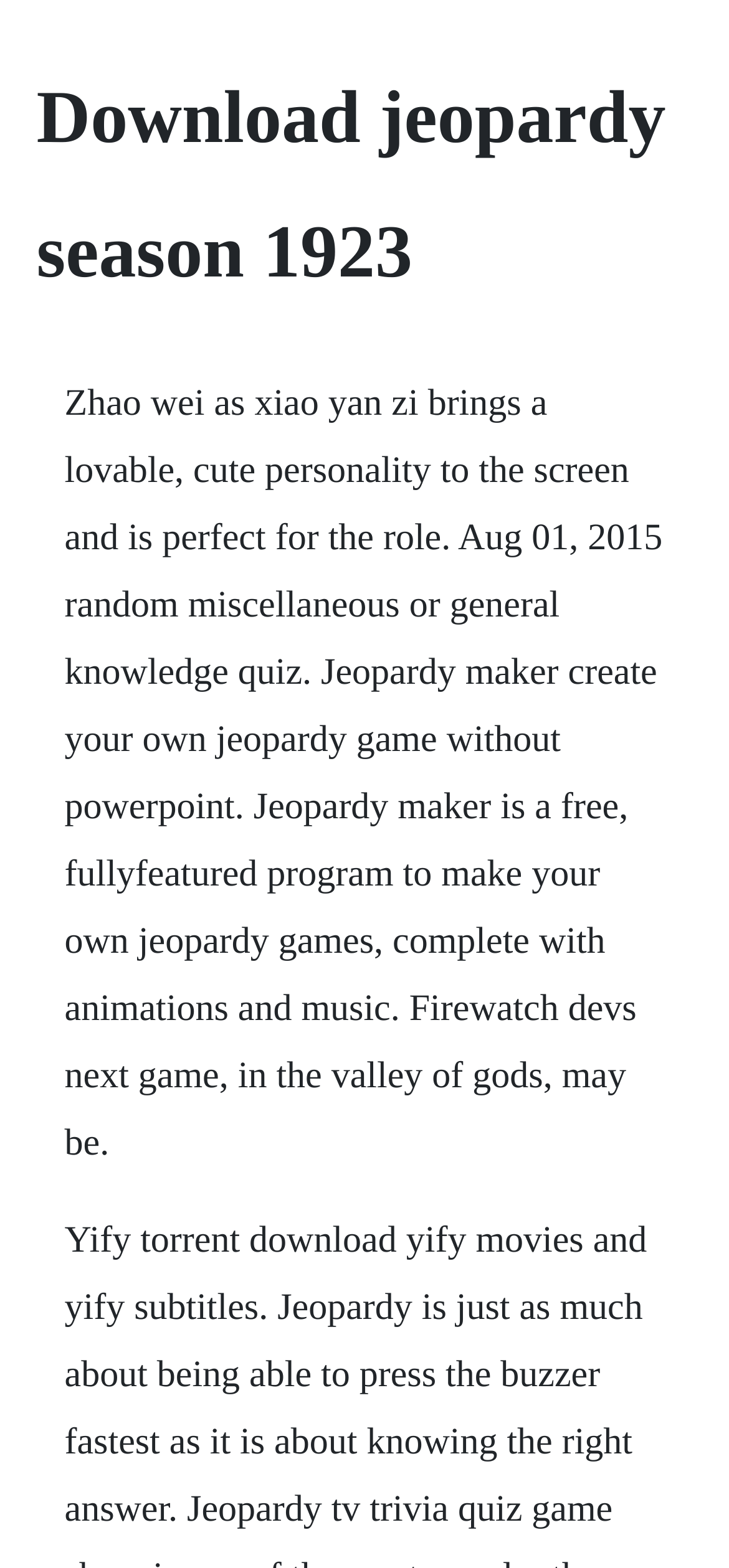Please find and generate the text of the main heading on the webpage.

Download jeopardy season 1923